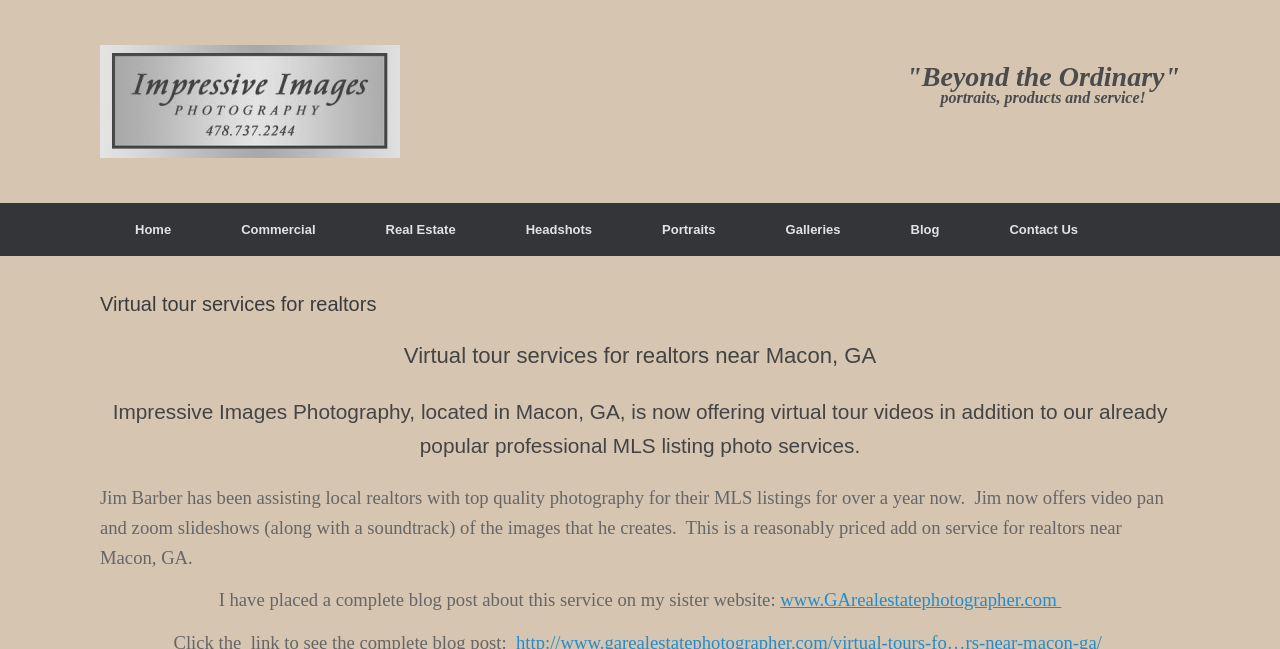Identify the bounding box coordinates for the element you need to click to achieve the following task: "Read the blog". The coordinates must be four float values ranging from 0 to 1, formatted as [left, top, right, bottom].

[0.684, 0.313, 0.761, 0.394]